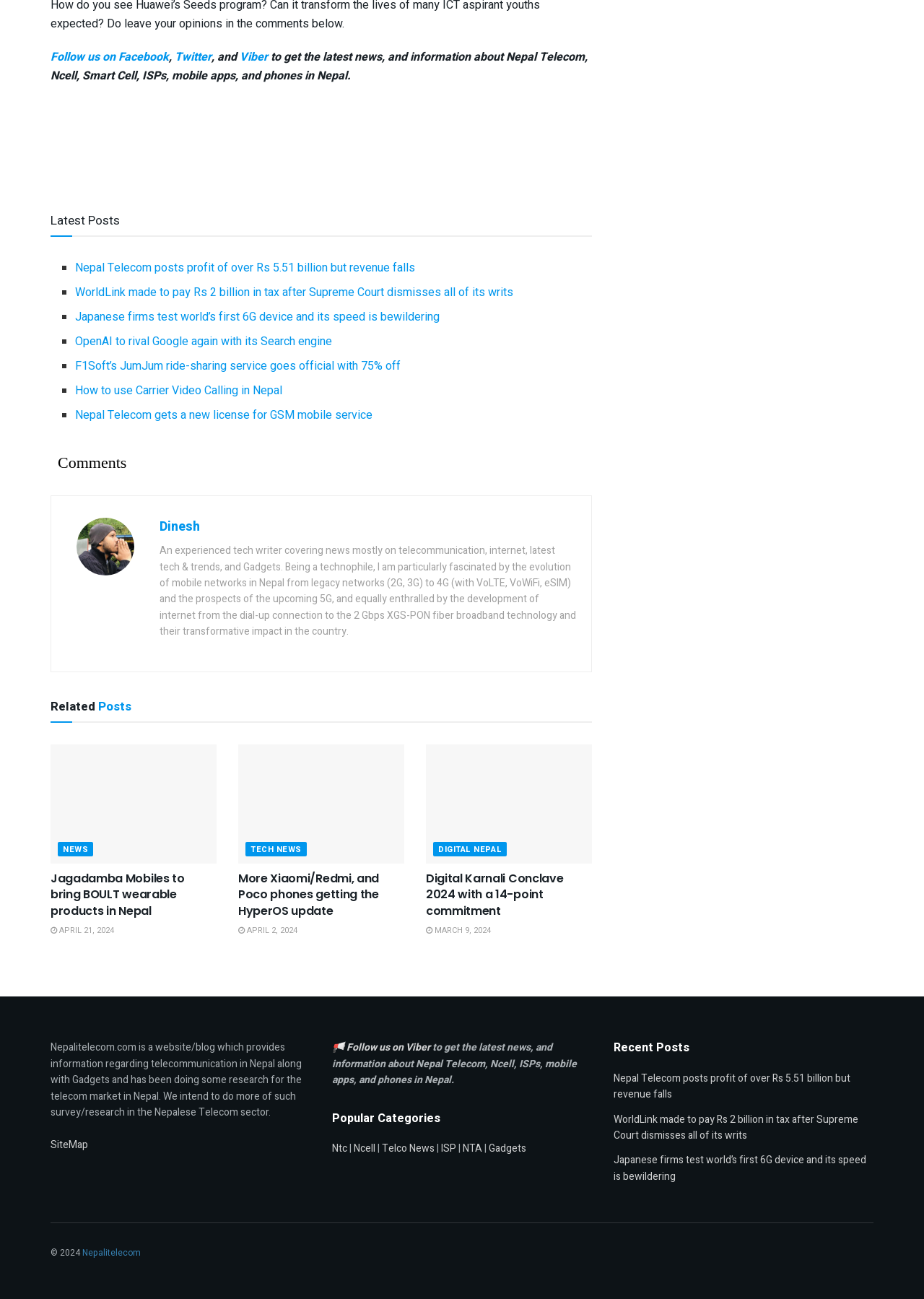Identify the bounding box coordinates of the part that should be clicked to carry out this instruction: "Follow us on Facebook".

[0.055, 0.037, 0.183, 0.051]